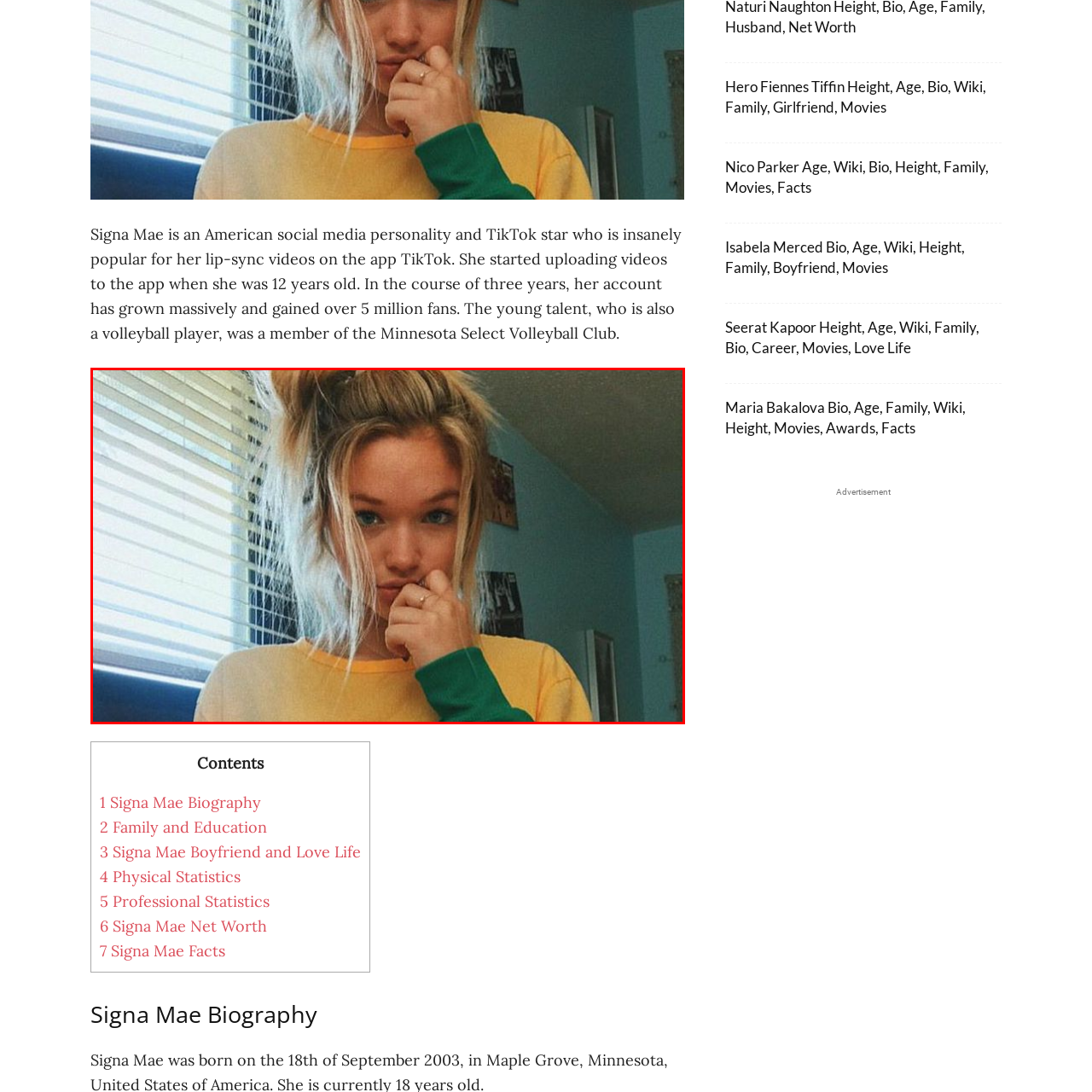What sport does Signa Mae play besides being a social media personality?
Examine the image highlighted by the red bounding box and provide a thorough and detailed answer based on your observations.

According to the caption, Signa Mae is a dedicated volleyball player and has played for the Minnesota Select Volleyball Club, in addition to her online success as a social media personality.